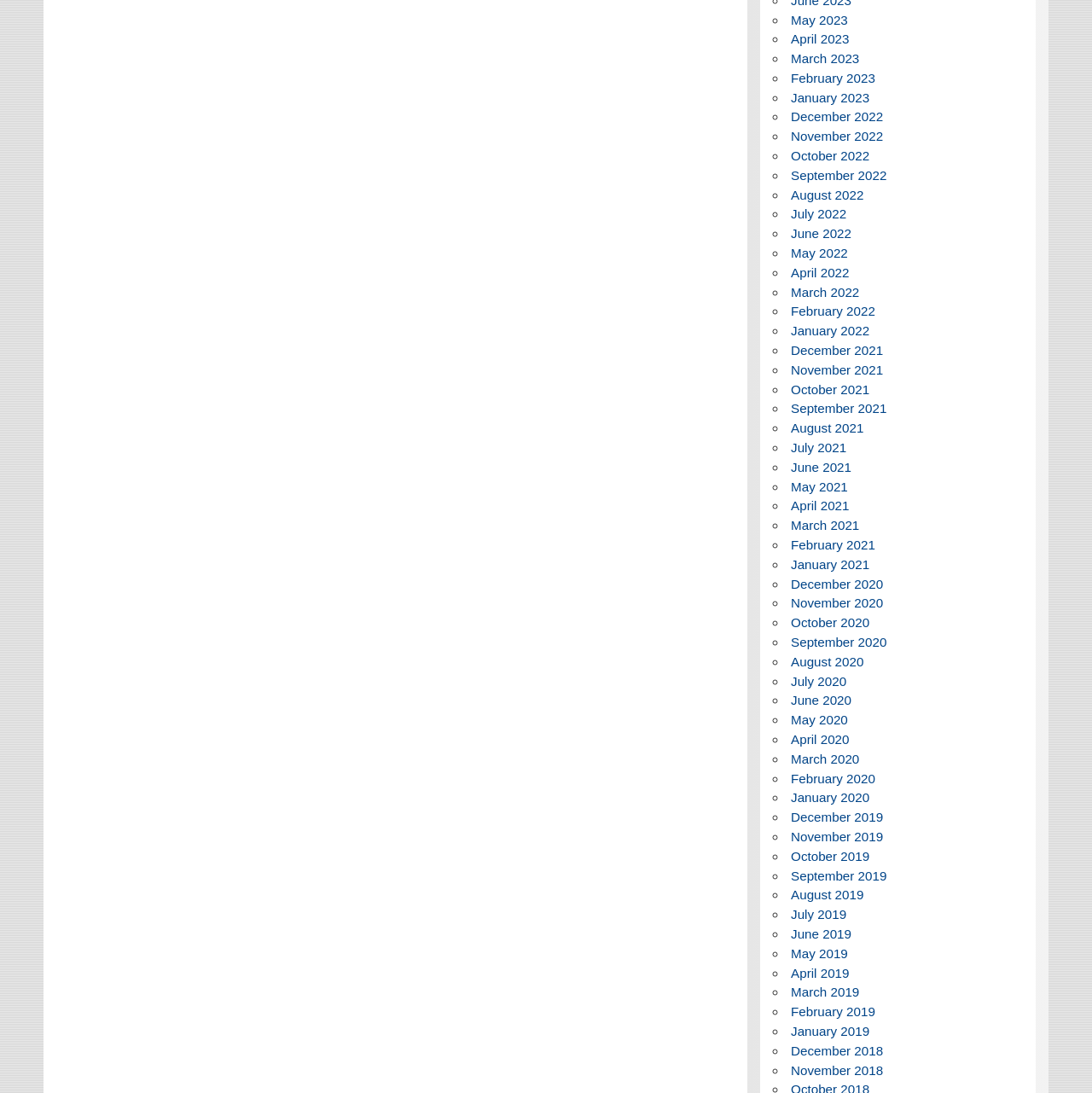Bounding box coordinates are specified in the format (top-left x, top-left y, bottom-right x, bottom-right y). All values are floating point numbers bounded between 0 and 1. Please provide the bounding box coordinate of the region this sentence describes: September 2019

[0.724, 0.794, 0.812, 0.808]